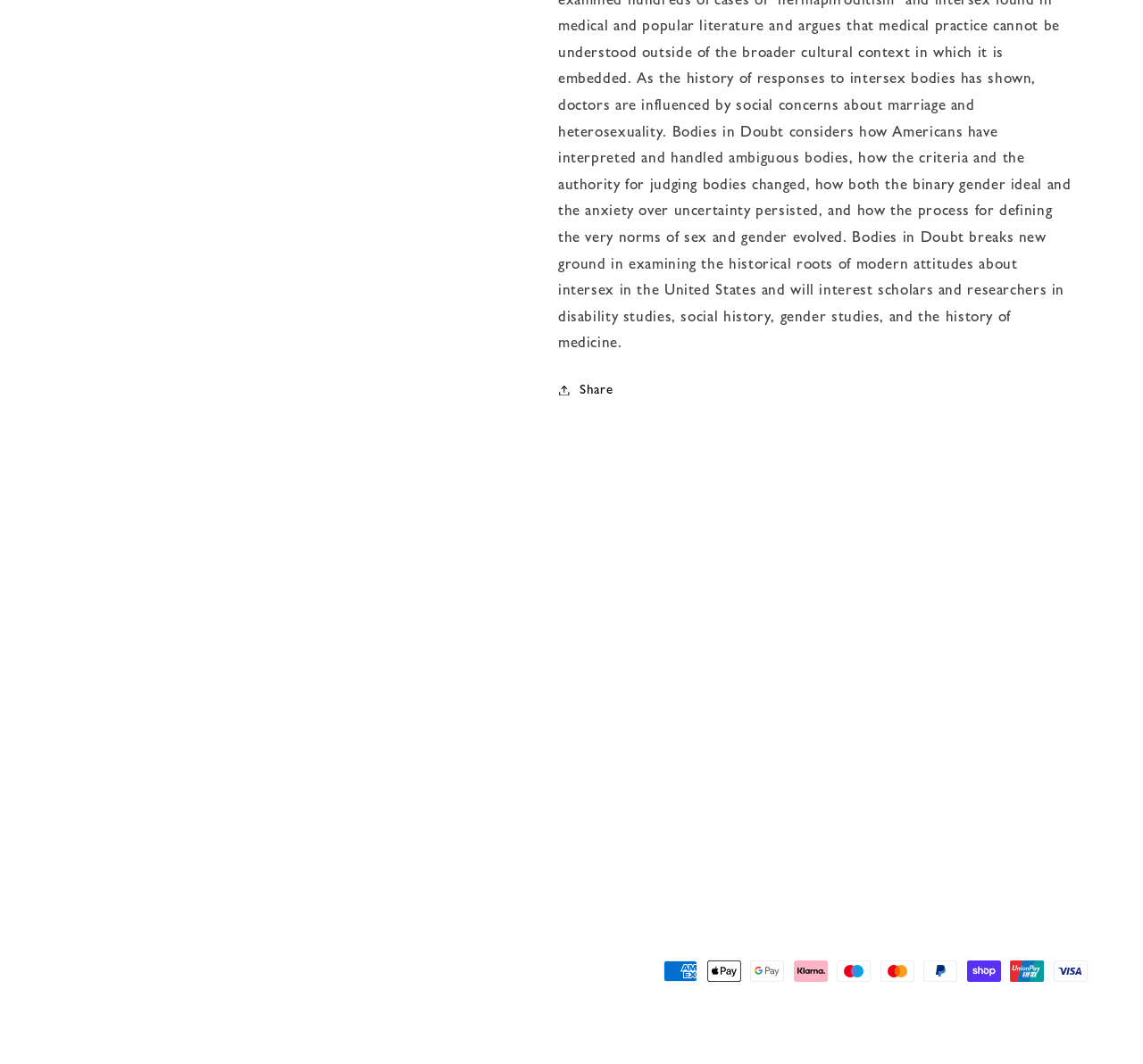Identify the bounding box coordinates of the clickable section necessary to follow the following instruction: "Visit the Kontakt page". The coordinates should be presented as four float numbers from 0 to 1, i.e., [left, top, right, bottom].

[0.444, 0.596, 0.556, 0.613]